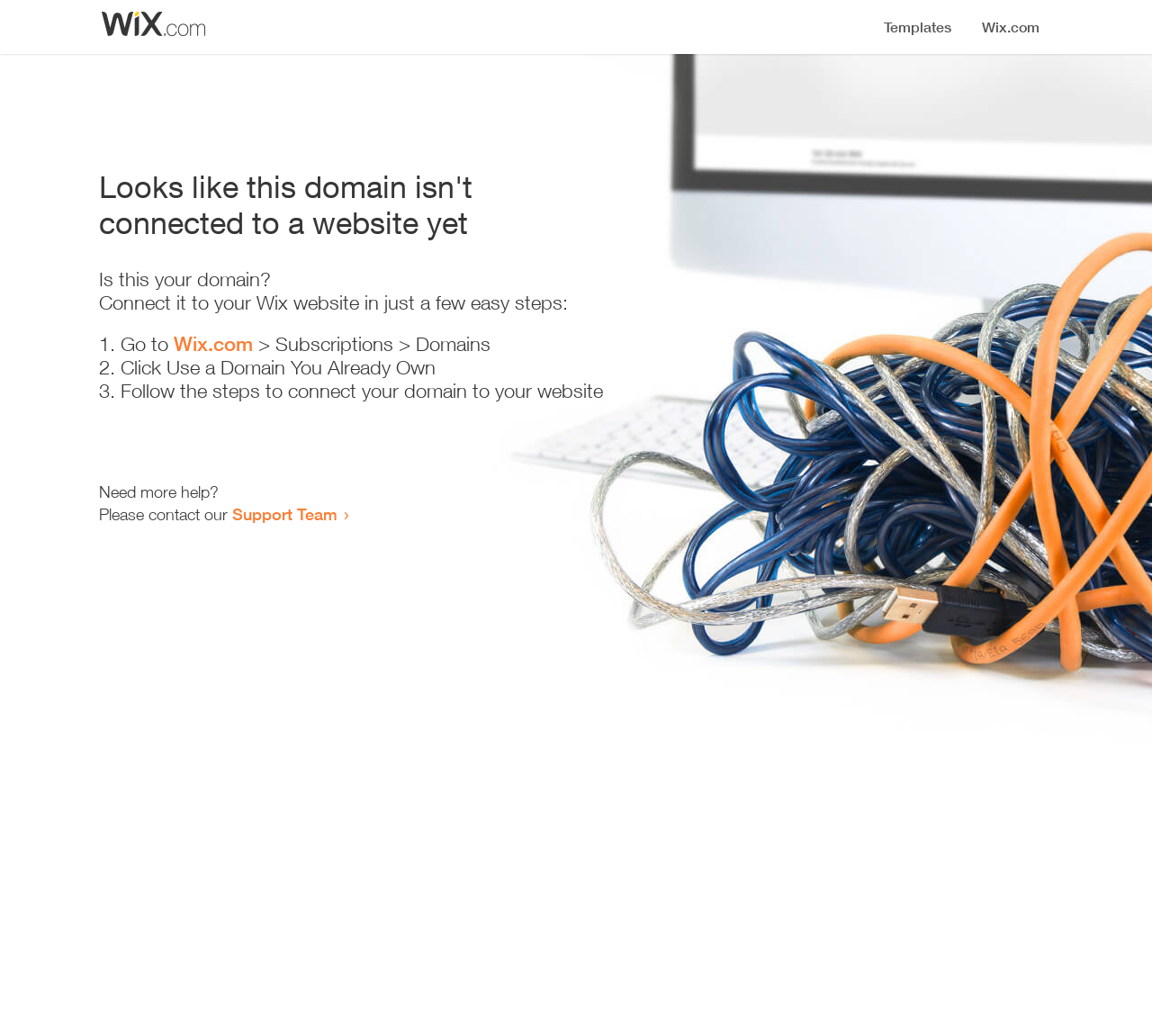Write a detailed summary of the webpage.

The webpage appears to be an error page, indicating that a domain is not connected to a website yet. At the top, there is a small image, followed by a heading that states the error message. Below the heading, there is a series of instructions to connect the domain to a Wix website. The instructions are presented in a step-by-step format, with three numbered list items. Each list item contains a brief description of the action to take, with the second list item containing a link to Wix.com. 

Below the instructions, there is a section that offers additional help, with a link to the Support Team. The text "Need more help?" is displayed above the link. The overall layout of the page is simple and easy to follow, with clear headings and concise text.